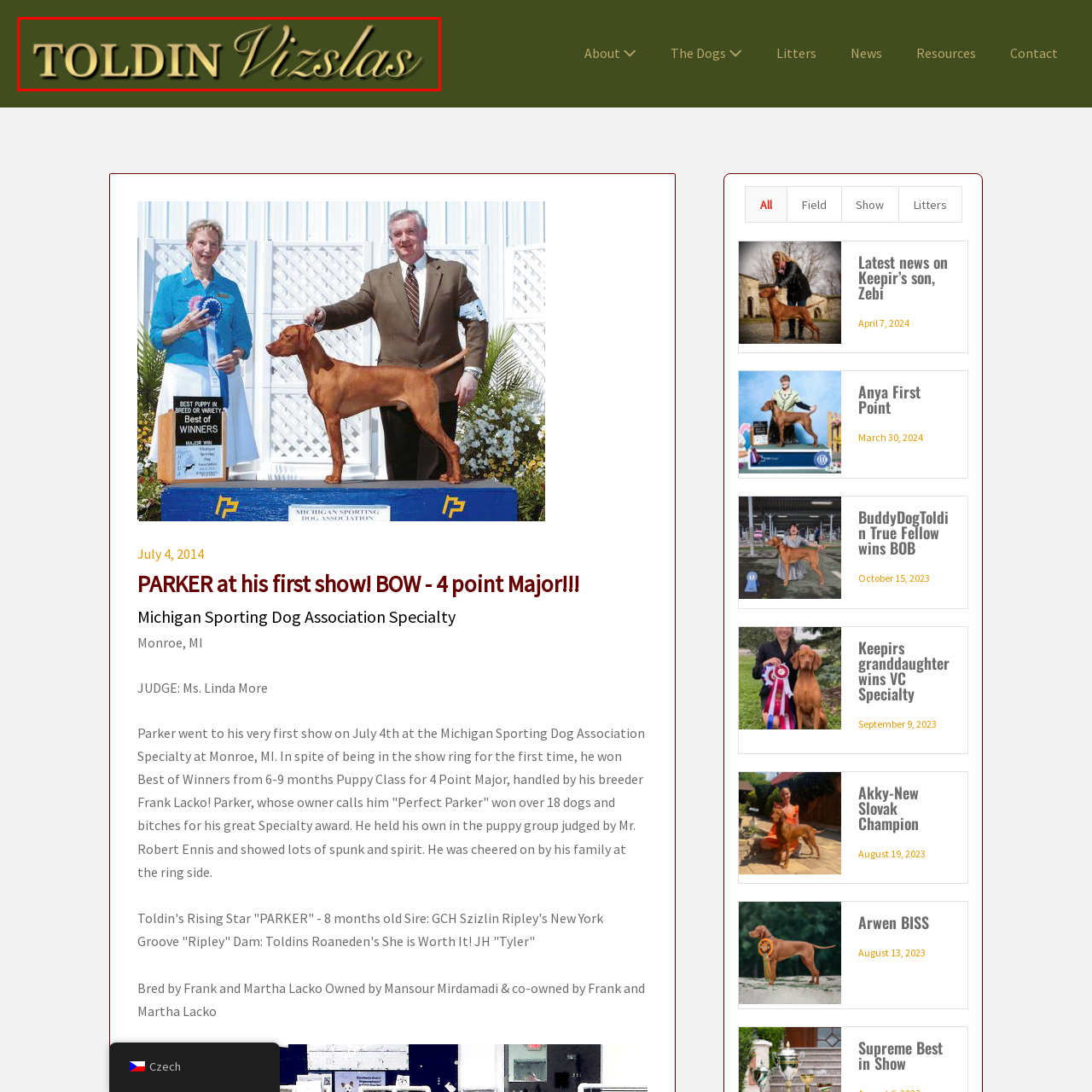Offer a complete and descriptive caption for the image marked by the red box.

The image proudly displays the logo of "TOLDIN Vizslas," showcasing a sophisticated design that reflects the elegance and heritage associated with this renowned lineage of Vizsla dogs. The name is elegantly crafted, with "TOLDIN" in bold lettering, emphasizing strength and legacy, while "Vizslas" is rendered in a more fluid, cursive font, conveying grace and charm. The logo is set against a deep green background, which symbolizes the natural beauty and vitality of the breed. This branding represents a commitment to excellence in breeding and showcasing Vizslas, resonating with both dog enthusiasts and those interested in the sporting dog community.